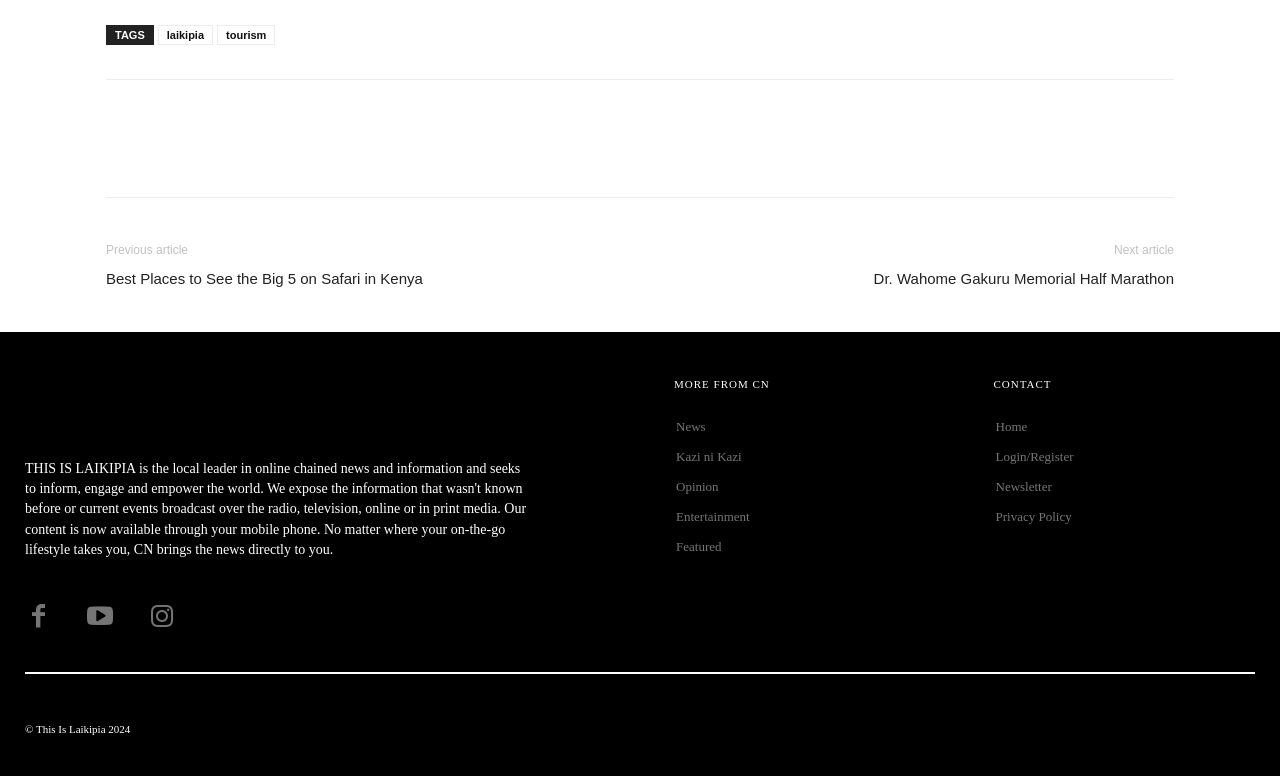Answer the question in one word or a short phrase:
What is the copyright information at the bottom of the webpage?

© This Is Laikipia 2024